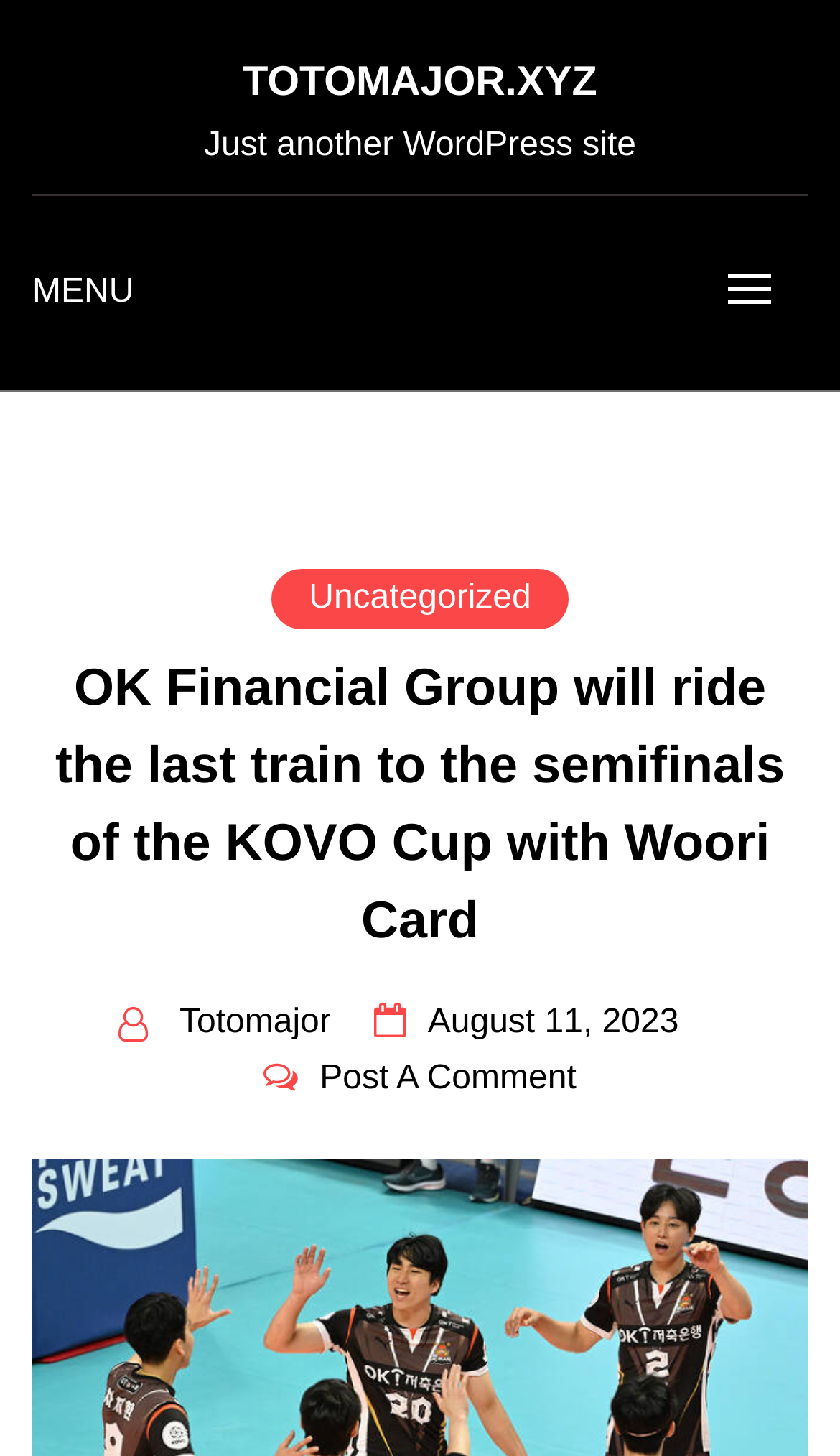Please answer the following question as detailed as possible based on the image: 
What is the category of the article?

I found the category of the article by looking at the menu section, where it lists 'Uncategorized' as one of the options.